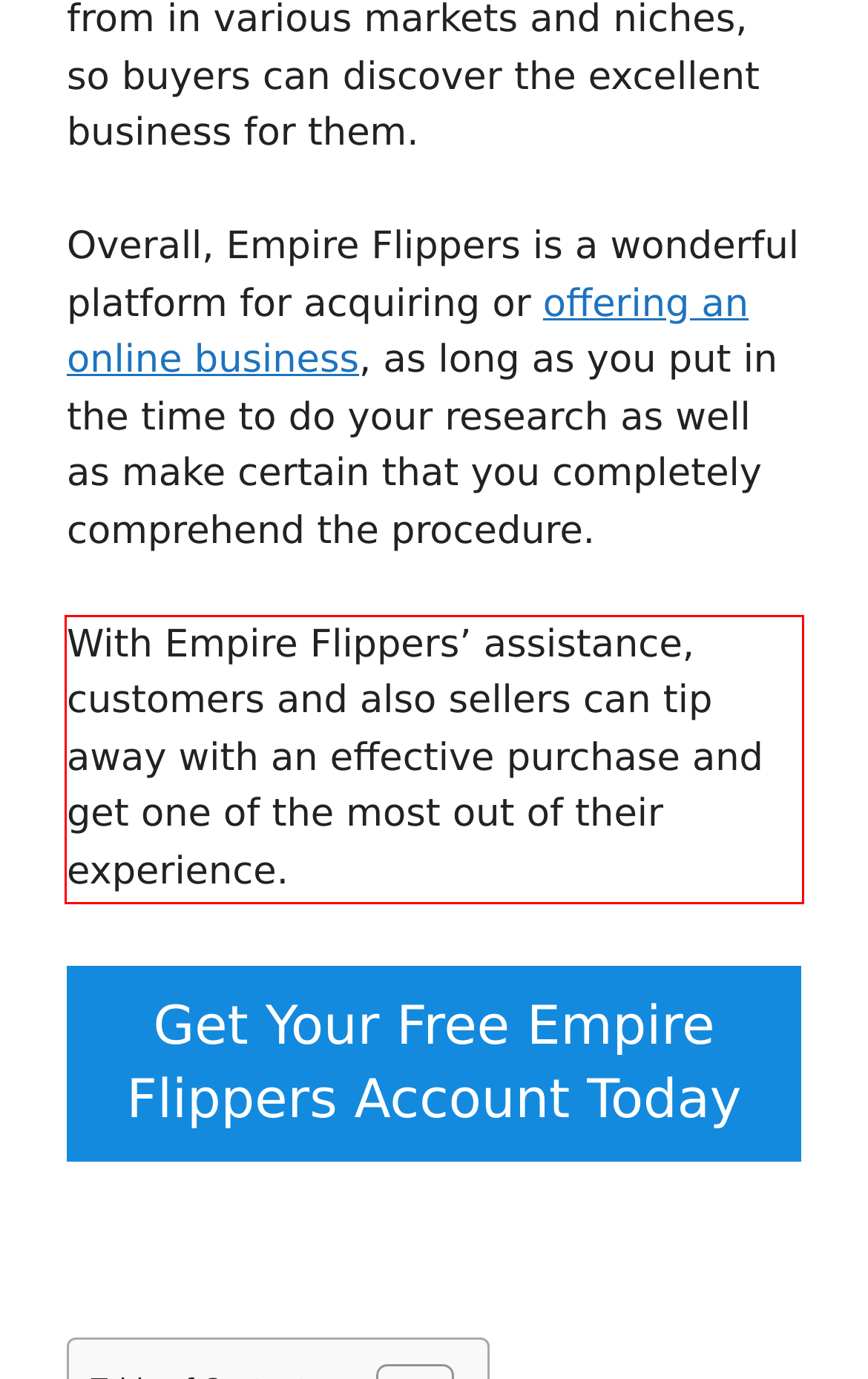Examine the webpage screenshot and use OCR to obtain the text inside the red bounding box.

With Empire Flippers’ assistance, customers and also sellers can tip away with an effective purchase and get one of the most out of their experience.